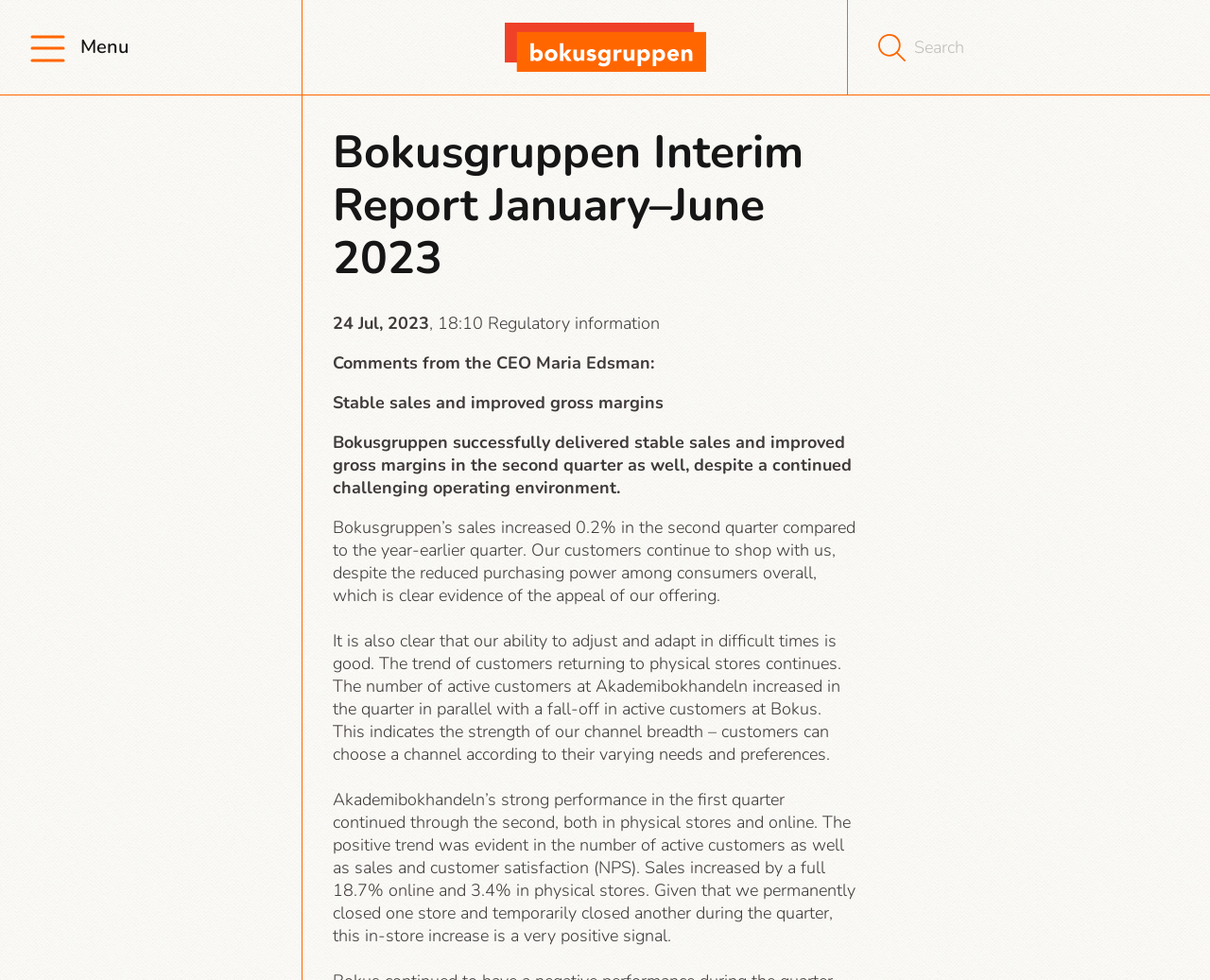What is the sales increase of Akademibokhandeln online?
Based on the image, give a one-word or short phrase answer.

18.7%